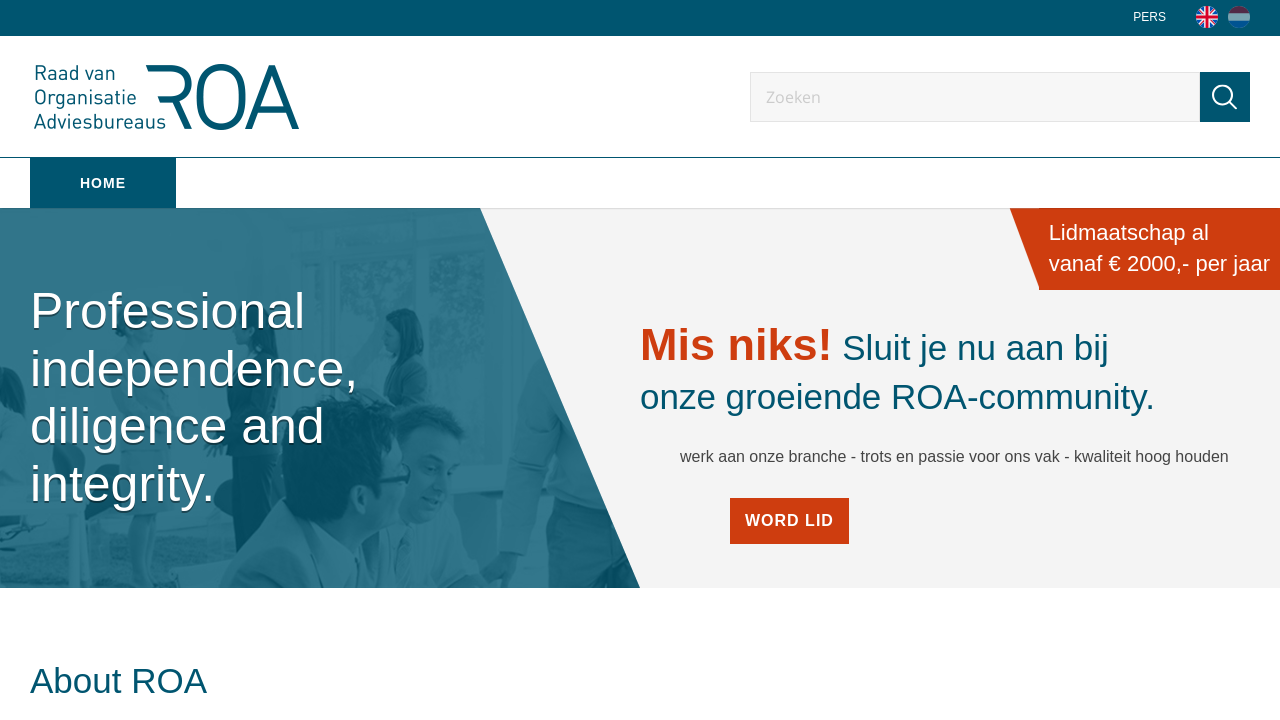Please find the bounding box for the following UI element description. Provide the coordinates in (top-left x, top-left y, bottom-right x, bottom-right y) format, with values between 0 and 1: parent_node: PERS title="Home"

[0.934, 0.008, 0.952, 0.039]